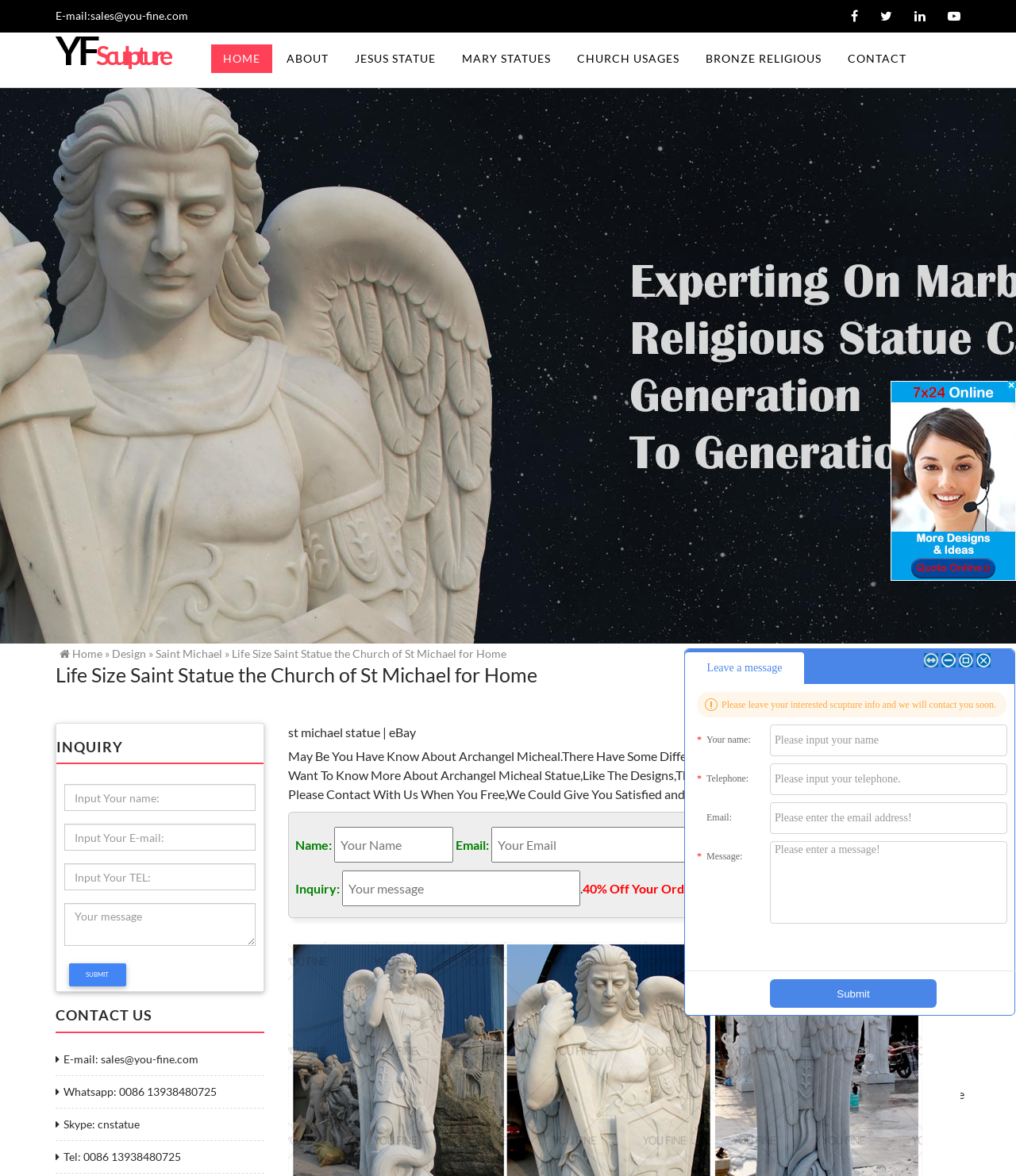Please specify the bounding box coordinates of the clickable region necessary for completing the following instruction: "Click on the 'Home' link". The coordinates must consist of four float numbers between 0 and 1, i.e., [left, top, right, bottom].

None